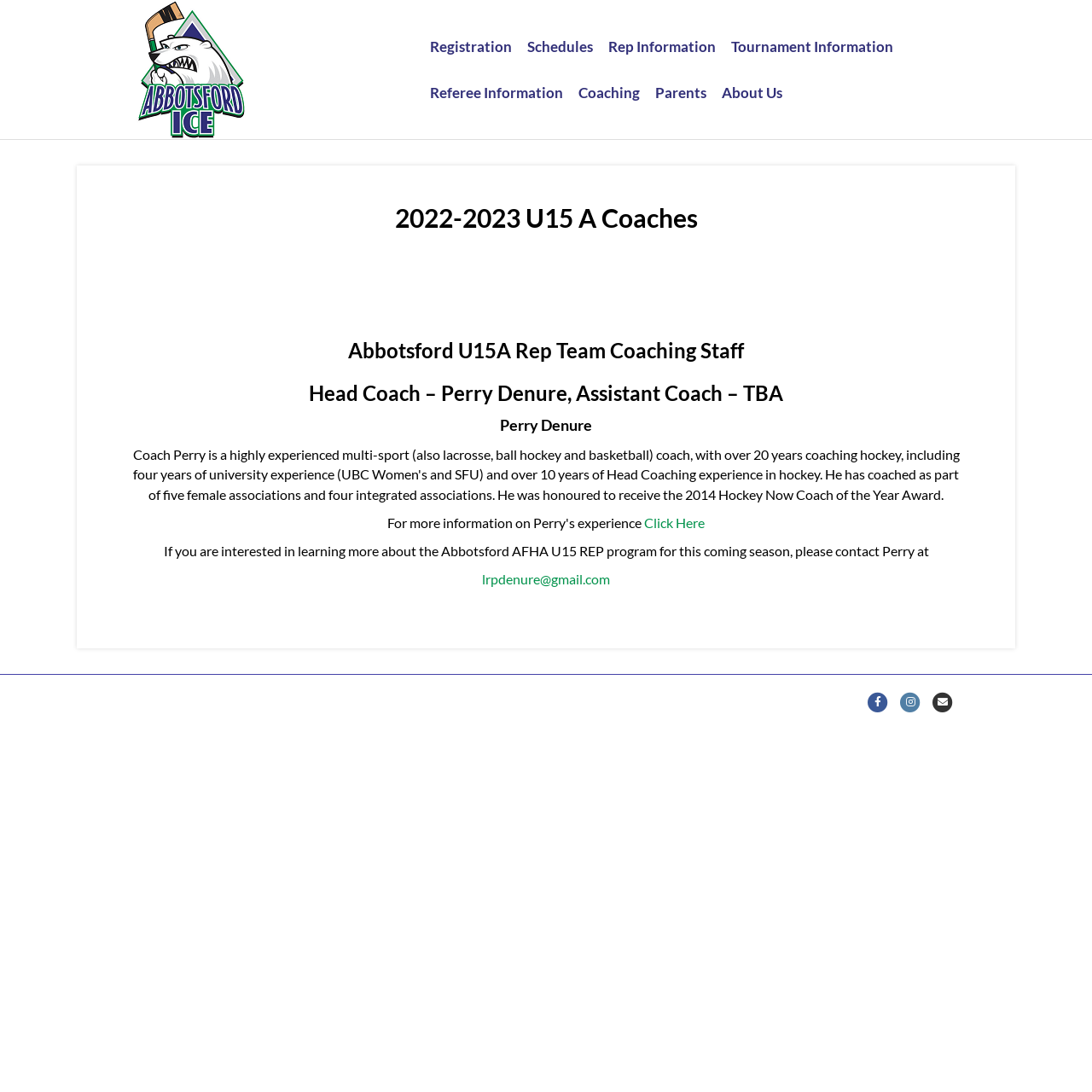Give a detailed account of the webpage's layout and content.

The webpage is about the 2022-2023 U15 A Coaches of the Abbotsford Female Hockey Association. At the top left corner, there is a logo of the association, which is an image linked to the association's homepage. Next to the logo, there is a navigation menu with several links, including "Registration", "Schedules", "Rep Information", "Tournament Information", "Referee Information", "Coaching", "Parents", and "About Us".

Below the navigation menu, there is a main content area that takes up most of the page. The content is divided into sections, with headings that describe the coaching staff of the U15A Rep Team. The first heading reads "2022-2023 U15 A Coaches", followed by "Abbotsford U15A Rep Team Coaching Staff" and "Head Coach – Perry Denure, Assistant Coach – TBA". There is a brief description of Coach Perry Denure, who is a highly experienced multi-sport coach.

Further down, there is a section that invites interested individuals to learn more about the Abbotsford AFHA U15 REP program. It provides contact information, including an email address, for Coach Perry Denure.

At the bottom of the page, there is a footer section that displays copyright information, stating that the content is owned by the Abbotsford Female Hockey Association and powered by TeamSnap. There are also links to the association's social media profiles, including Facebook, Instagram, and Email.